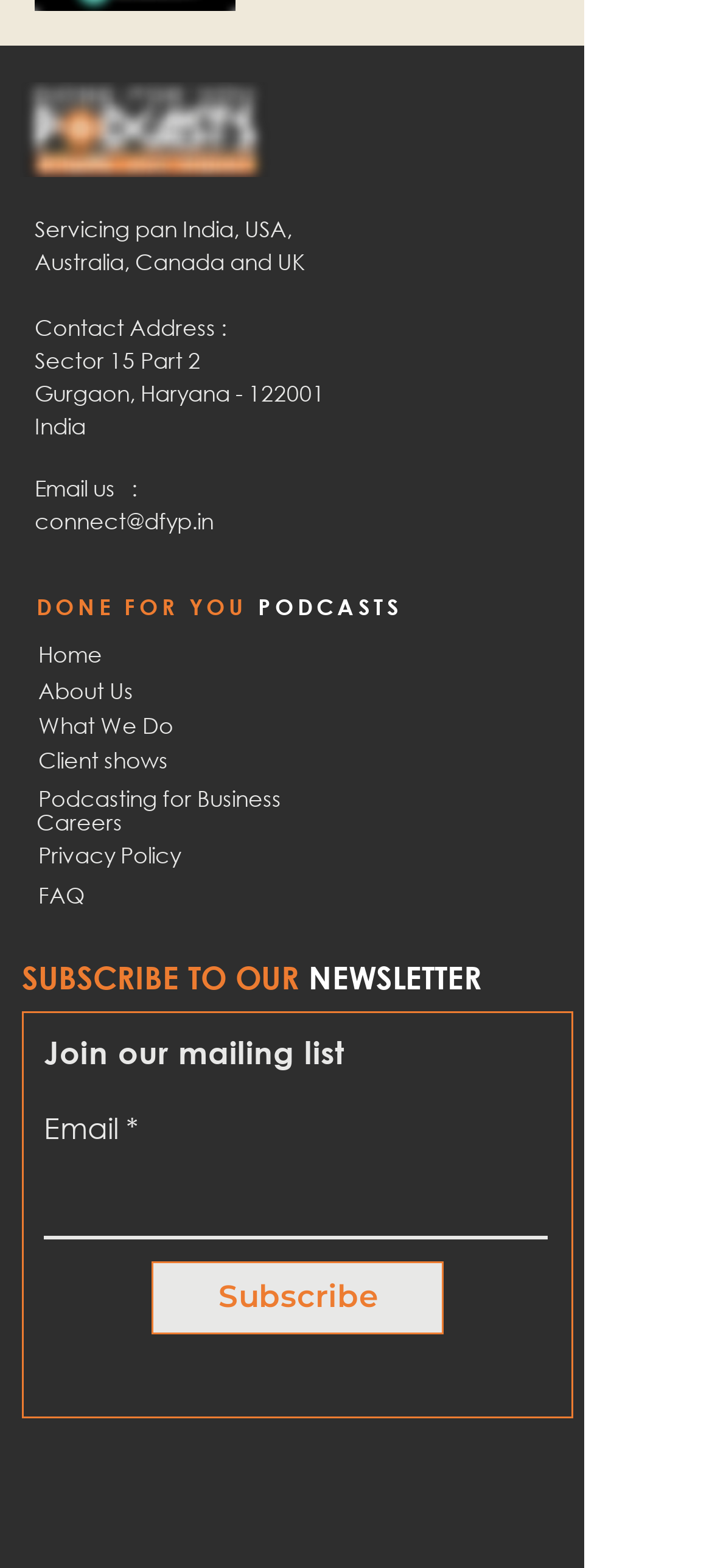Determine the bounding box coordinates of the clickable area required to perform the following instruction: "Go to the Home page". The coordinates should be represented as four float numbers between 0 and 1: [left, top, right, bottom].

[0.054, 0.408, 0.144, 0.428]